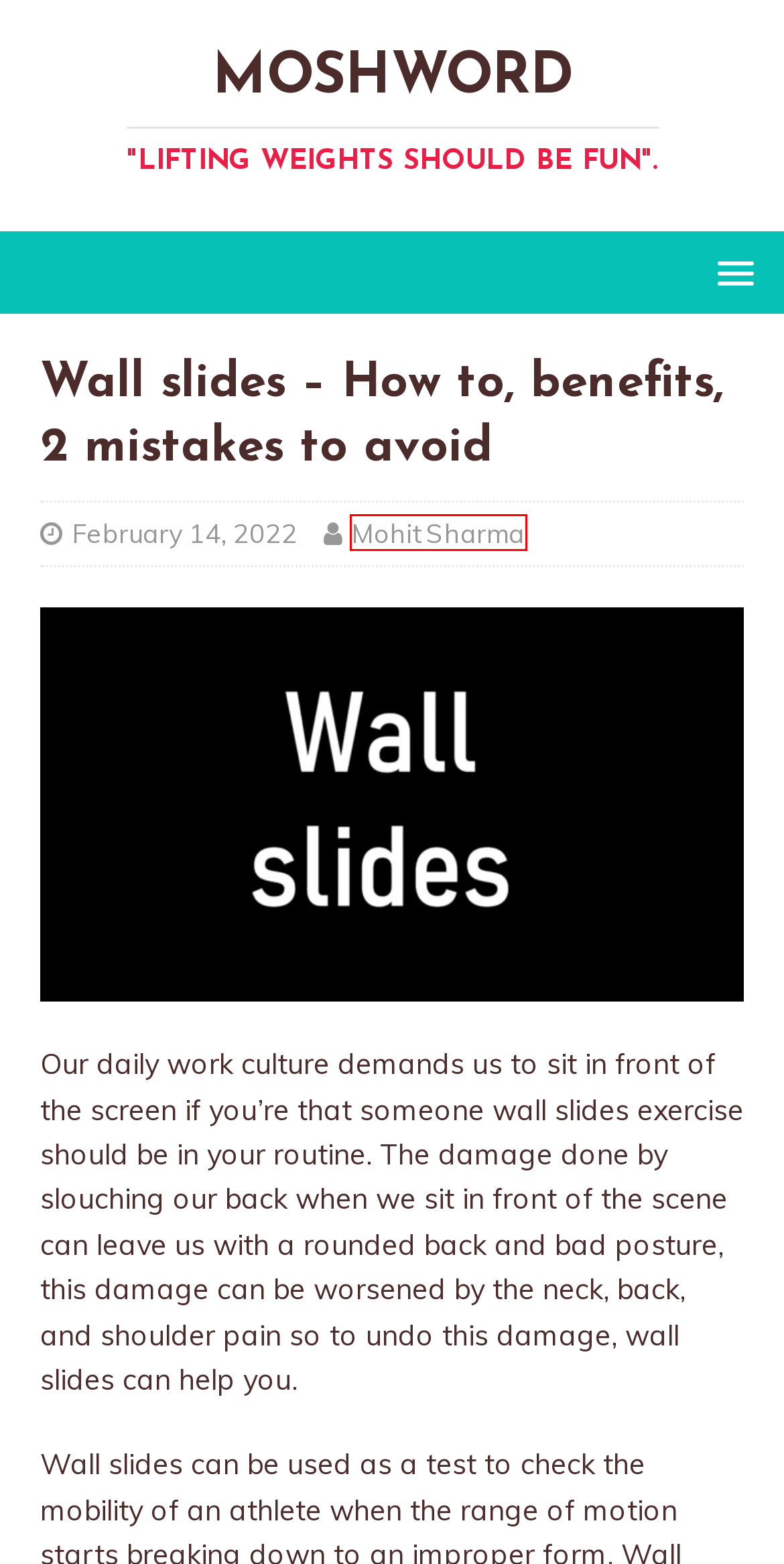Look at the given screenshot of a webpage with a red rectangle bounding box around a UI element. Pick the description that best matches the new webpage after clicking the element highlighted. The descriptions are:
A. 10 Great Health Benefits Of Chikoo That You Shouldn't Miss Out On - Moshword
B. Convertful - All-In-One Tool to Turn Visitors Into Leads & Sales
C. Moshword - "Lifting Weights Should Be Fun".
D. How To Do Archer Pushups - A Quick Easy Guide - Moshword
E. Why Calves Muscle Pain - 7 Cause, Simple Treatment - Moshword
F. 7 Different Types Of Walking - Complete Guide - Moshword
G. Treat Shoulder Pain From Bench Press - 5 Simple Stretch - Moshword
H. Mohit Sharma - Moshword

H